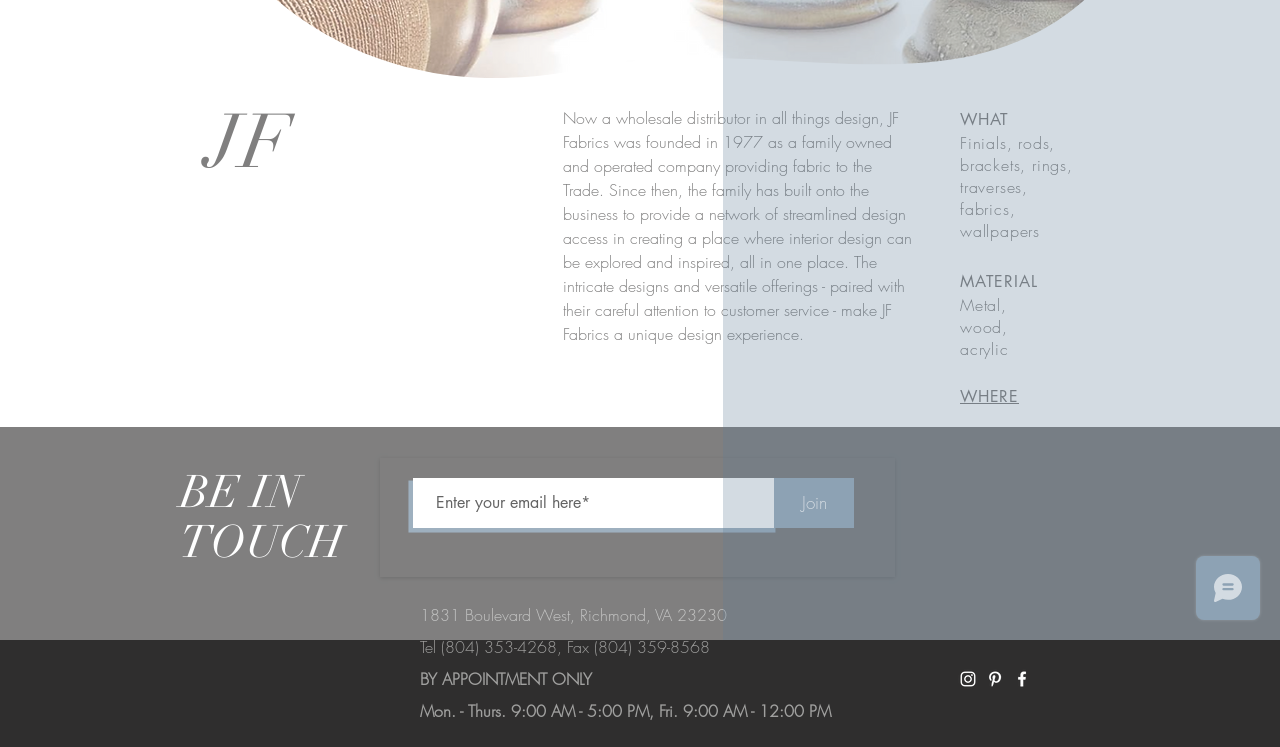Based on the element description: "Join", identify the UI element and provide its bounding box coordinates. Use four float numbers between 0 and 1, [left, top, right, bottom].

[0.605, 0.64, 0.667, 0.707]